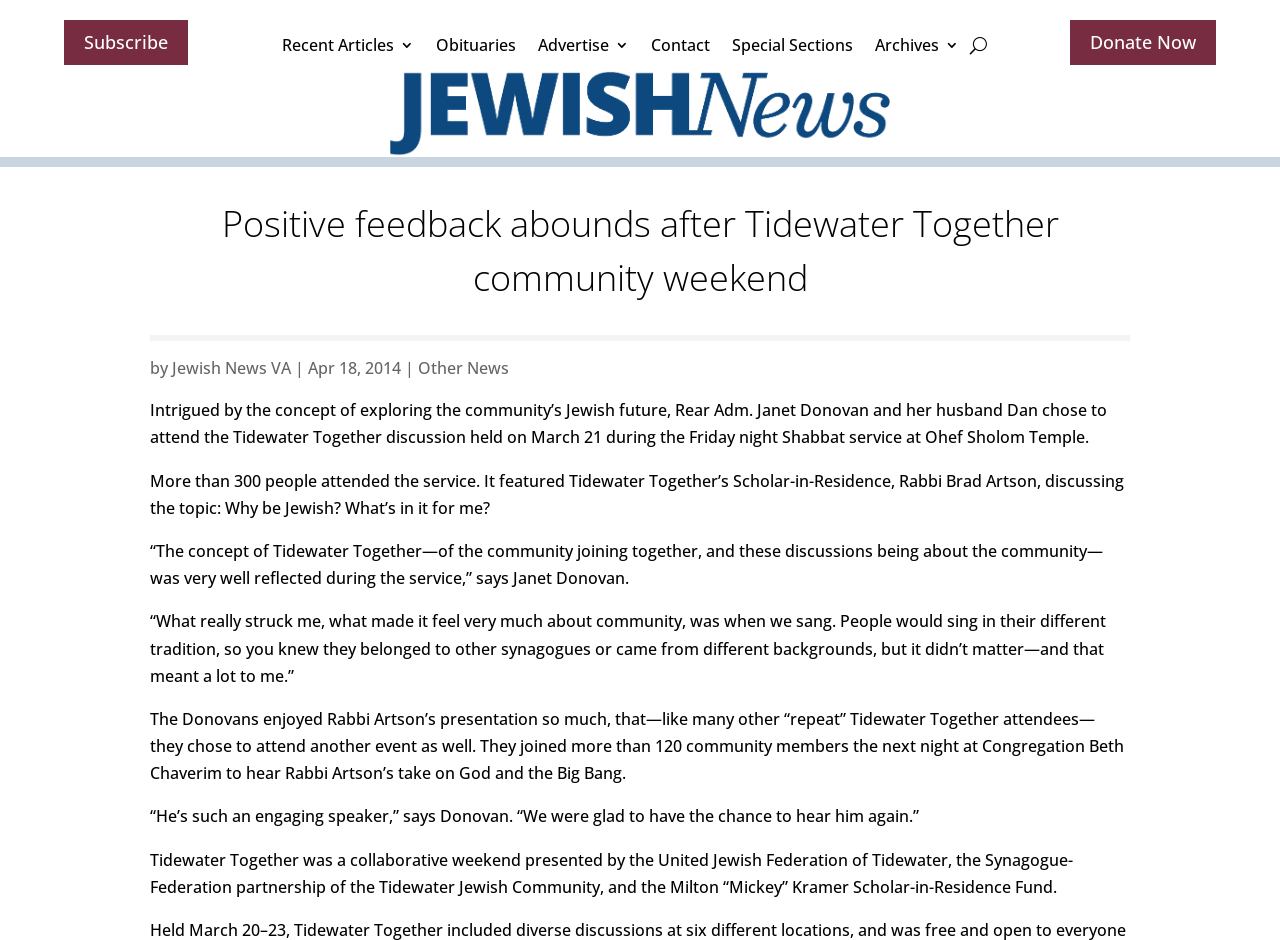Indicate the bounding box coordinates of the element that must be clicked to execute the instruction: "View obituaries". The coordinates should be given as four float numbers between 0 and 1, i.e., [left, top, right, bottom].

[0.341, 0.03, 0.403, 0.074]